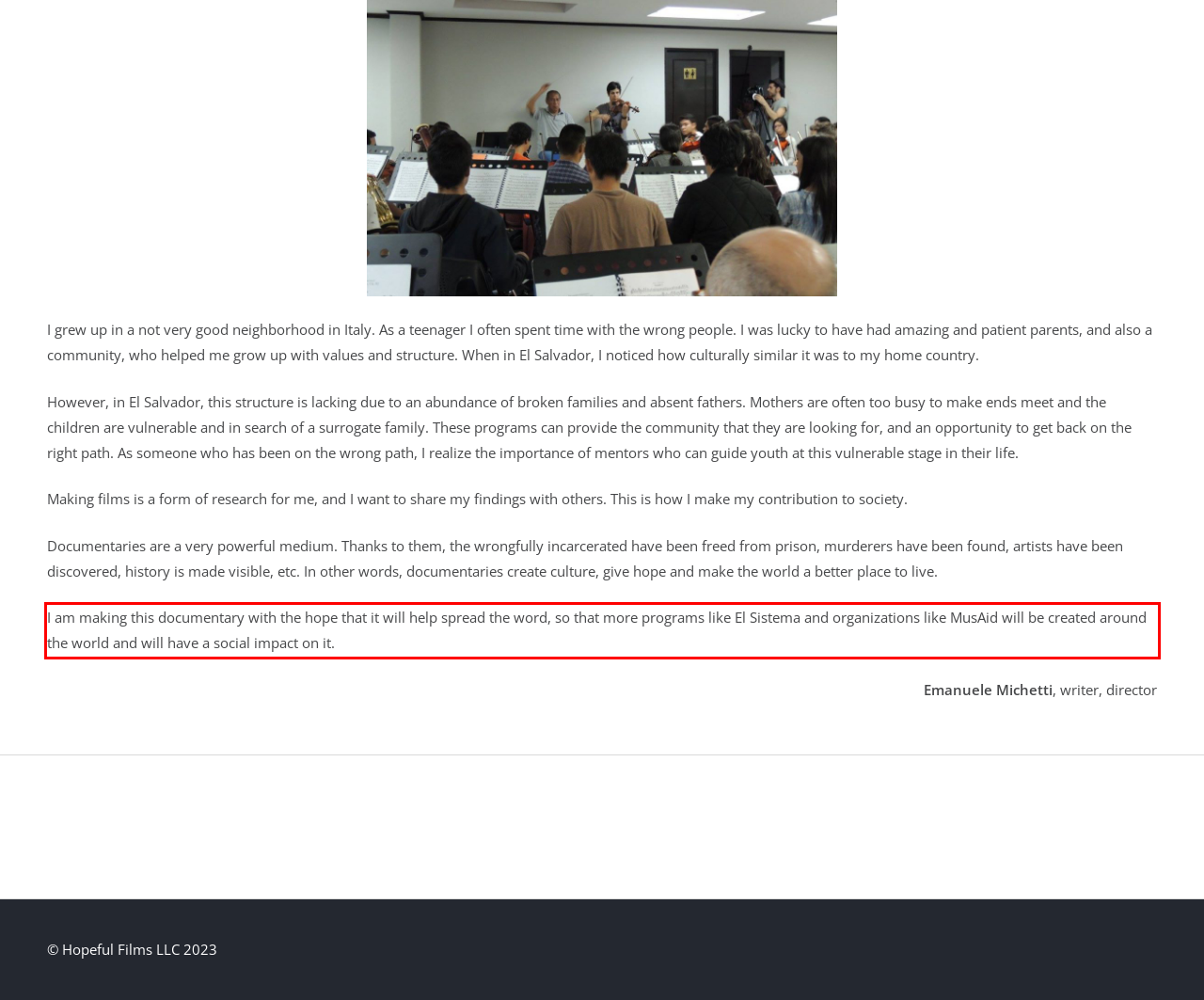Please take the screenshot of the webpage, find the red bounding box, and generate the text content that is within this red bounding box.

I am making this documentary with the hope that it will help spread the word, so that more programs like El Sistema and organizations like MusAid will be created around the world and will have a social impact on it.